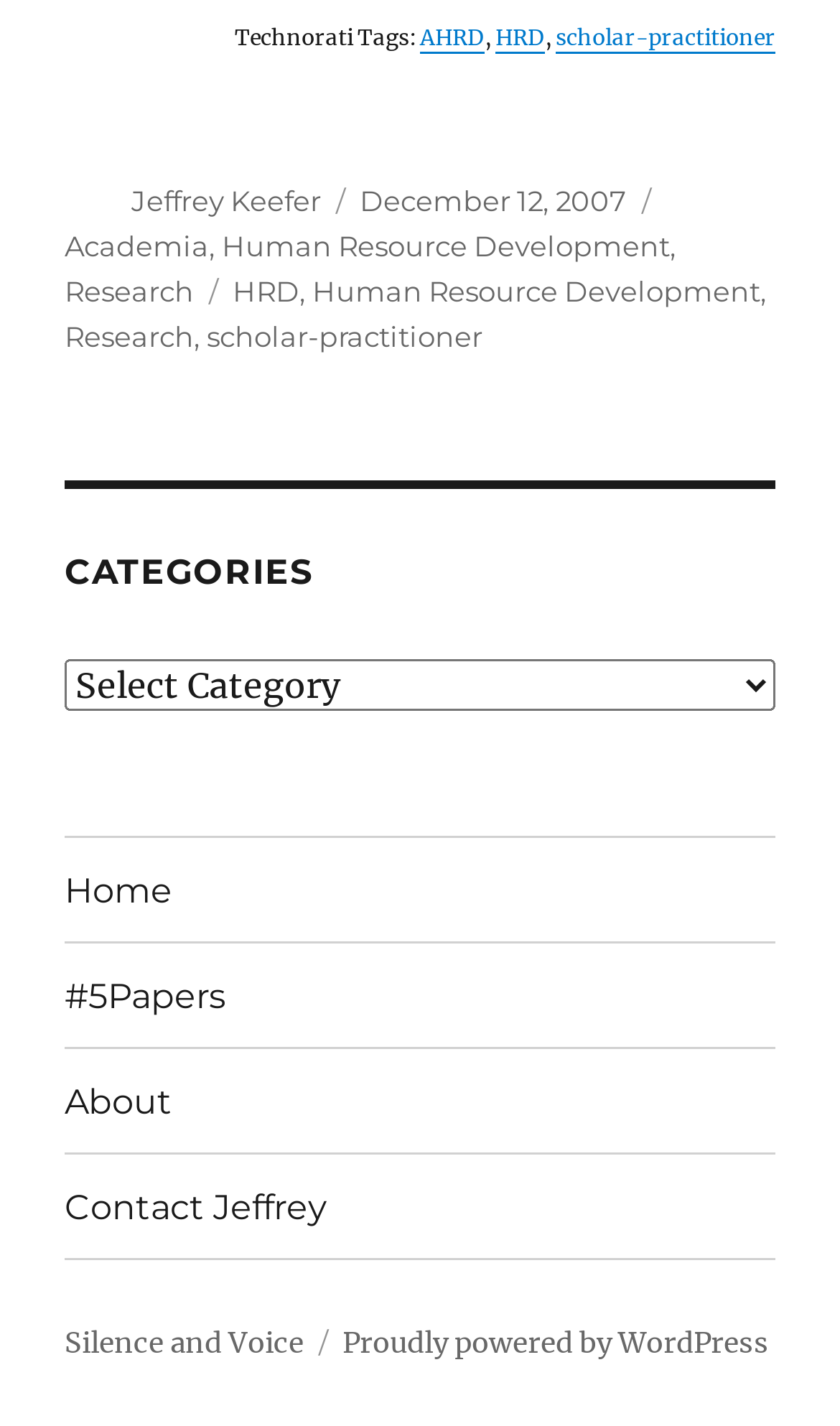Pinpoint the bounding box coordinates of the element you need to click to execute the following instruction: "Read the 'Silence and Voice' post". The bounding box should be represented by four float numbers between 0 and 1, in the format [left, top, right, bottom].

[0.077, 0.929, 0.361, 0.955]